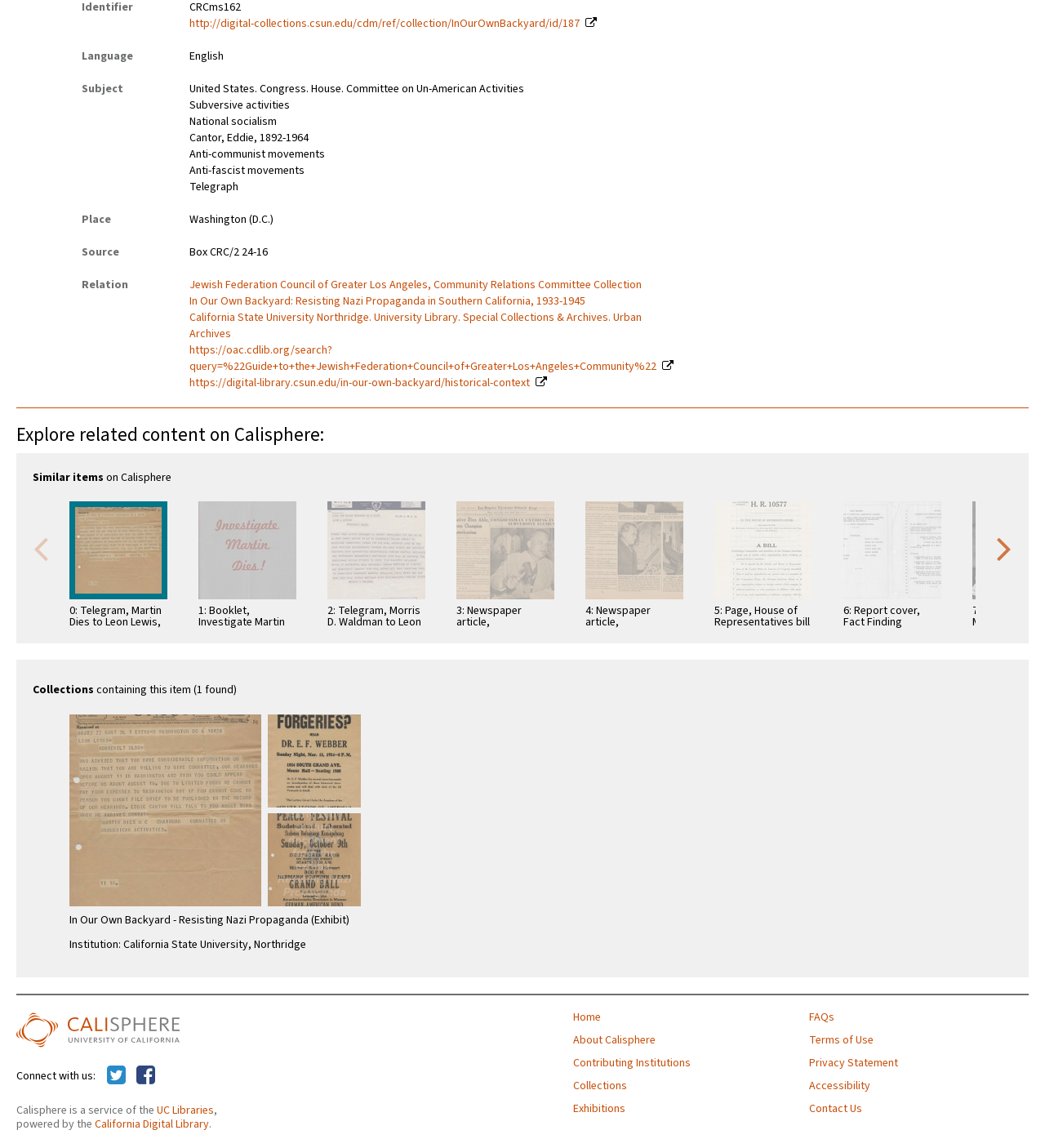What is the institution of the collection?
Please use the image to deliver a detailed and complete answer.

I found the answer by looking at the group containing the text 'Collections containing this item (1 found)' and finding the institution 'California State University, Northridge' associated with the collection 'In Our Own Backyard - Resisting Nazi Propaganda (Exhibit)'.